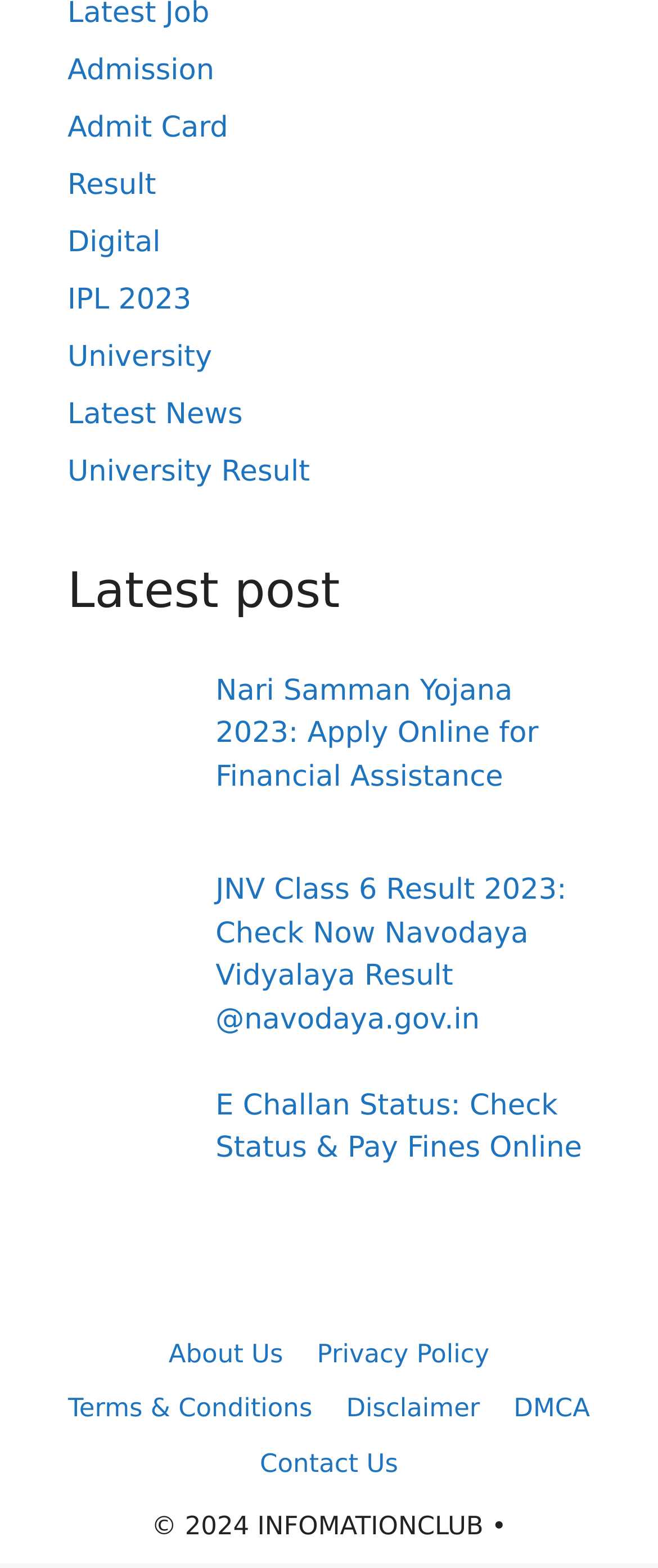For the given element description Contact Us, determine the bounding box coordinates of the UI element. The coordinates should follow the format (top-left x, top-left y, bottom-right x, bottom-right y) and be within the range of 0 to 1.

[0.395, 0.923, 0.605, 0.943]